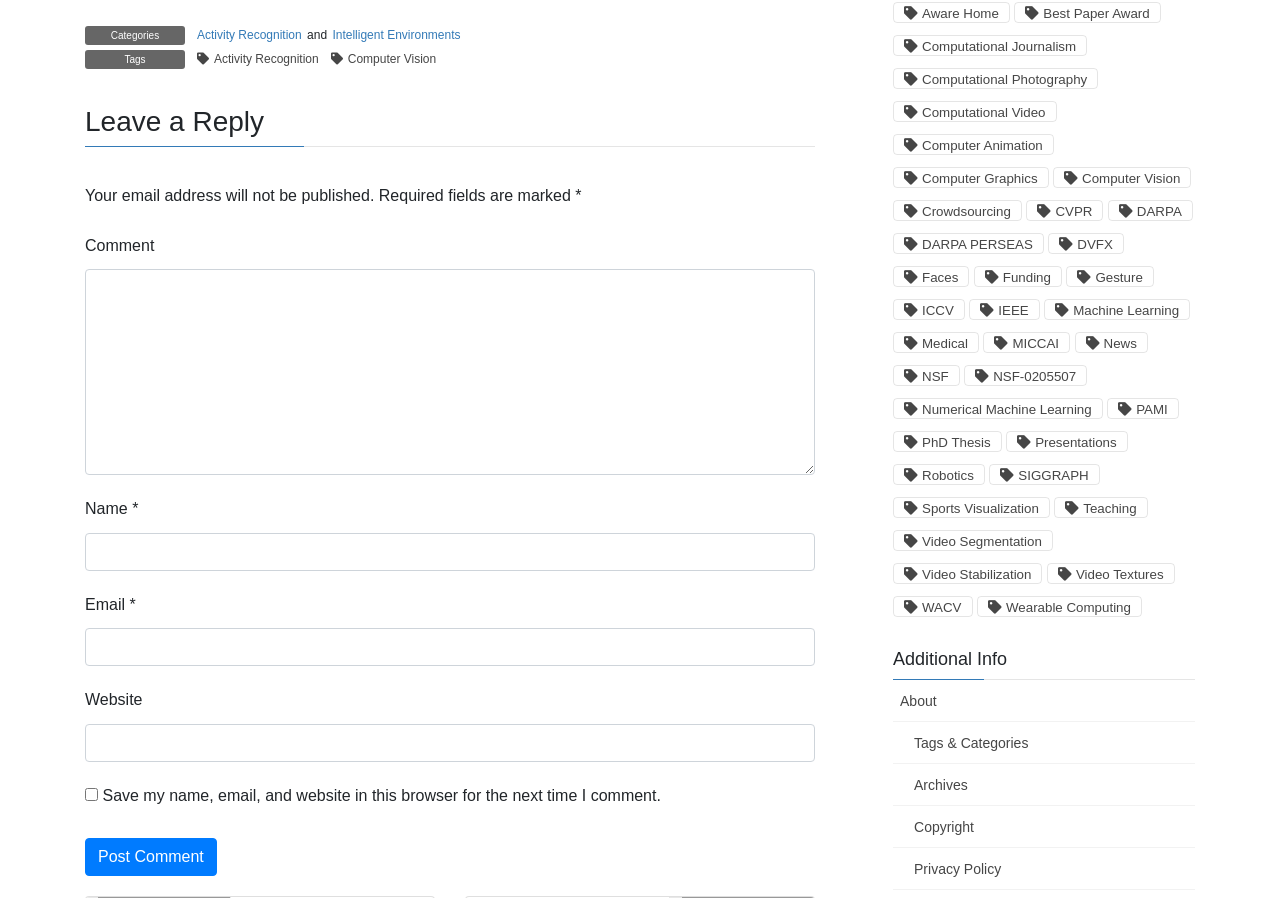Show the bounding box coordinates for the HTML element described as: "Tags & Categories".

[0.698, 0.804, 0.934, 0.851]